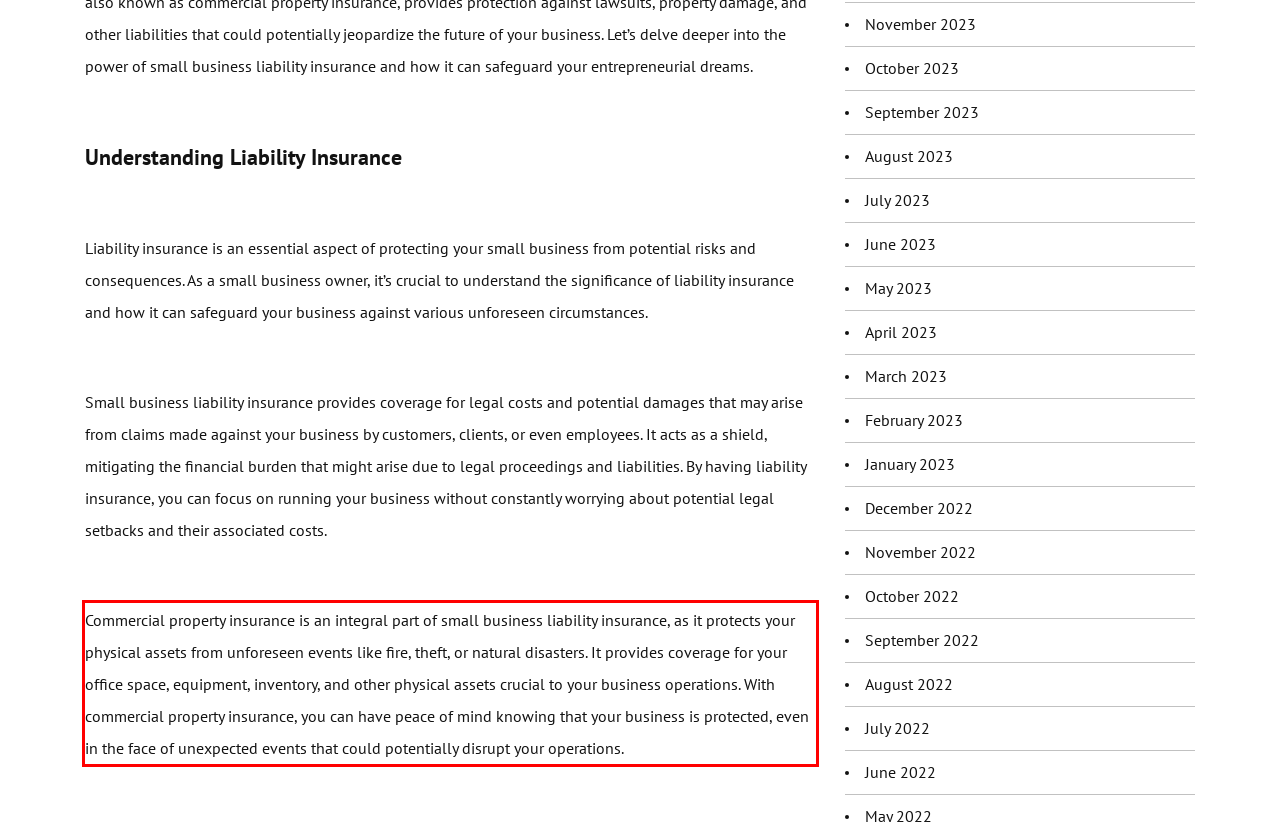There is a screenshot of a webpage with a red bounding box around a UI element. Please use OCR to extract the text within the red bounding box.

Commercial property insurance is an integral part of small business liability insurance, as it protects your physical assets from unforeseen events like fire, theft, or natural disasters. It provides coverage for your office space, equipment, inventory, and other physical assets crucial to your business operations. With commercial property insurance, you can have peace of mind knowing that your business is protected, even in the face of unexpected events that could potentially disrupt your operations.